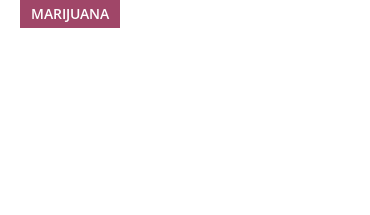Explain the image in a detailed way.

The image is associated with the article titled "Amyris Inc (NASDAQ:AMRS) Strikes Deal With Minerva To Ensure Zero Carbon Protein Production," which highlights a significant partnership aimed at promoting sustainable protein production methods. This initiative is crucial as it reflects the growing emphasis on environmentally friendly practices in the agriculture and protein sectors. The context of the article focuses on advancements in the production of zero carbon protein, a key factor in addressing climate change challenges. As such, this image likely serves to visually represent the themes of innovation and sustainability within the industry.